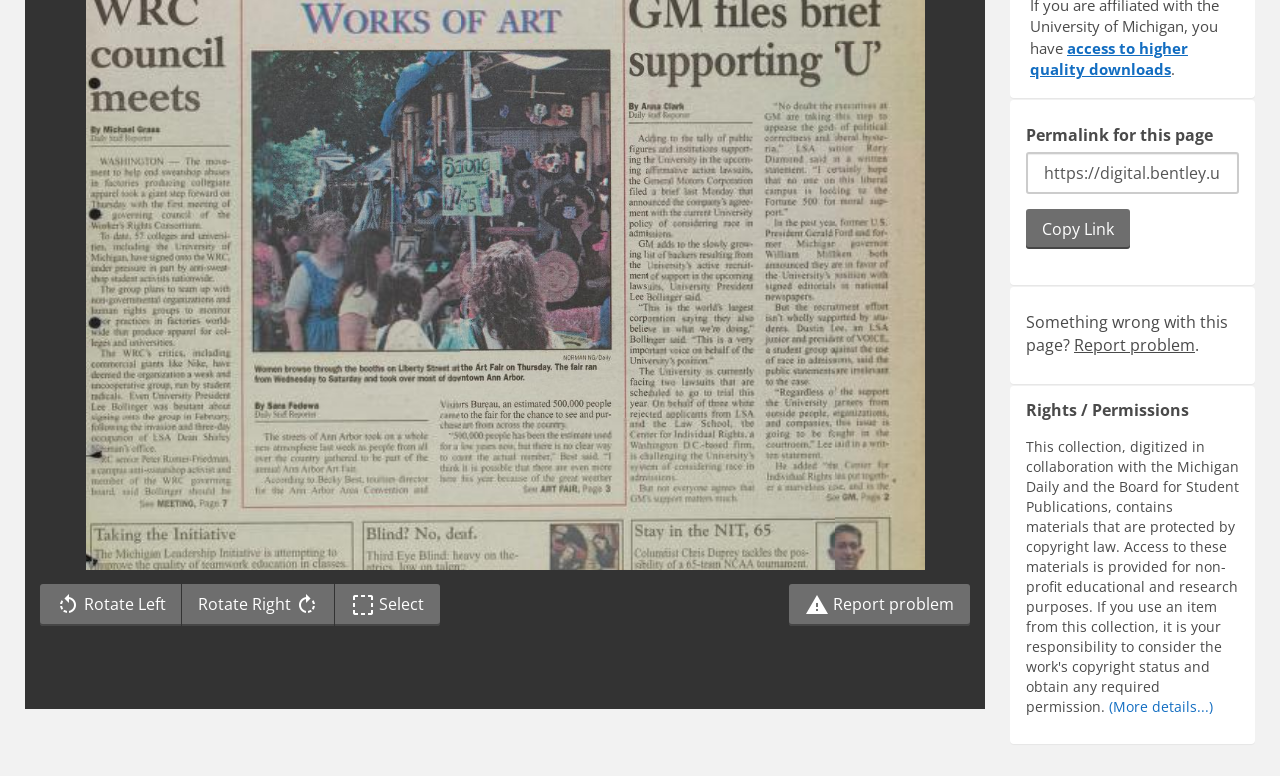Find the UI element described as: "Toggle Select" and predict its bounding box coordinates. Ensure the coordinates are four float numbers between 0 and 1, [left, top, right, bottom].

[0.261, 0.753, 0.344, 0.807]